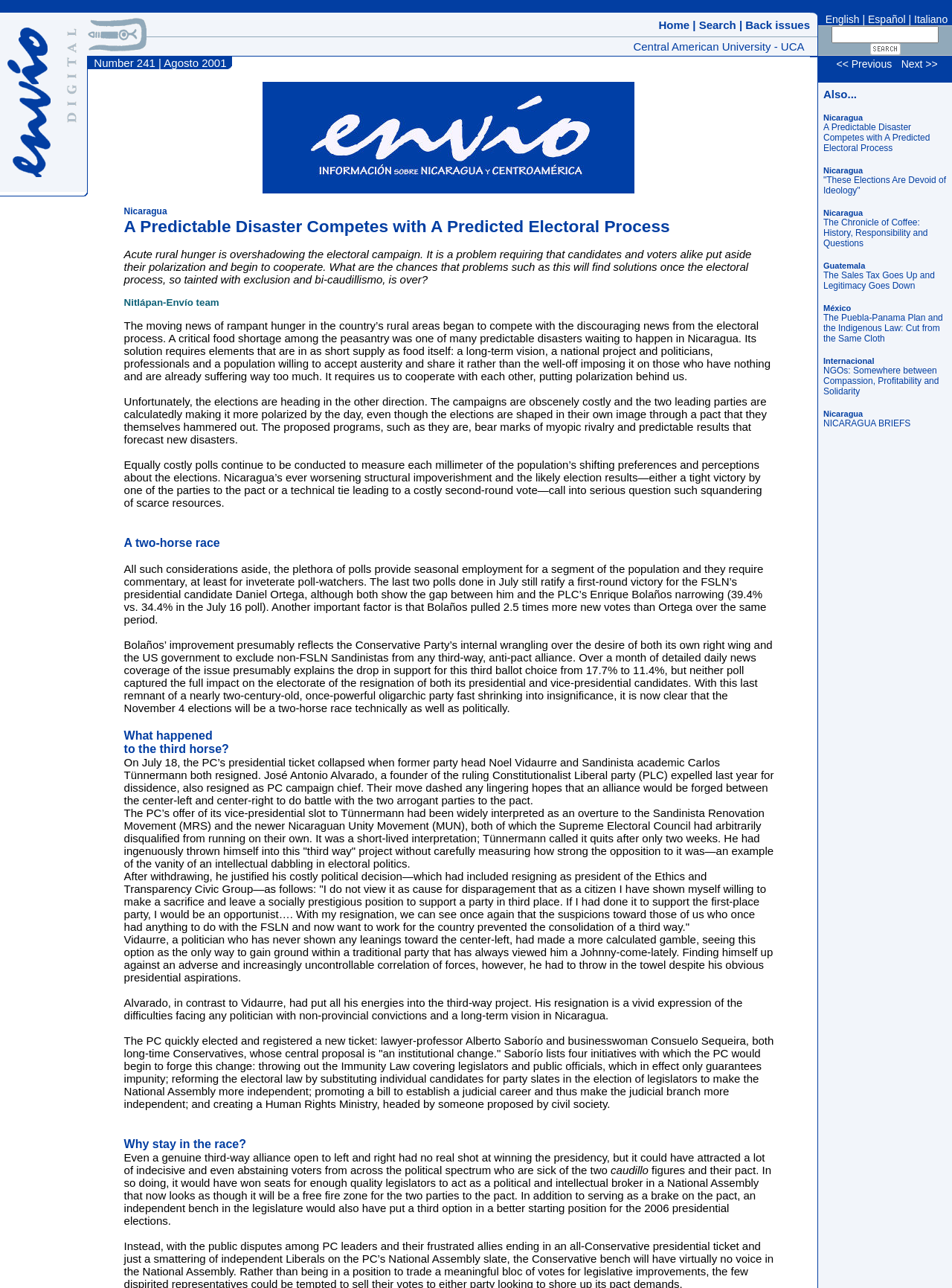What is the name of the party mentioned in the article?
Please answer the question as detailed as possible based on the image.

The question can be answered by looking at the text in the middle of the webpage, where the party name is mentioned in the context of the presidential election.